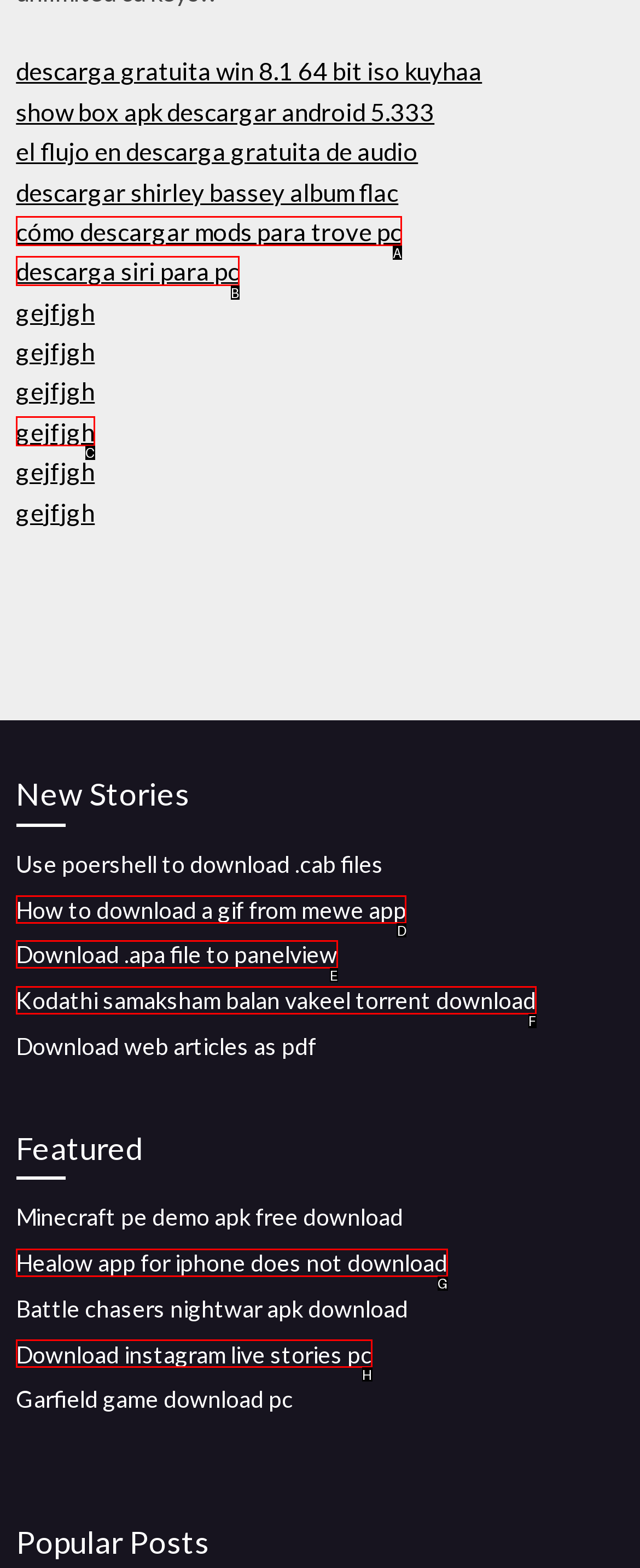Tell me which one HTML element I should click to complete the following task: Learn how to download a GIF from Mewe app
Answer with the option's letter from the given choices directly.

D